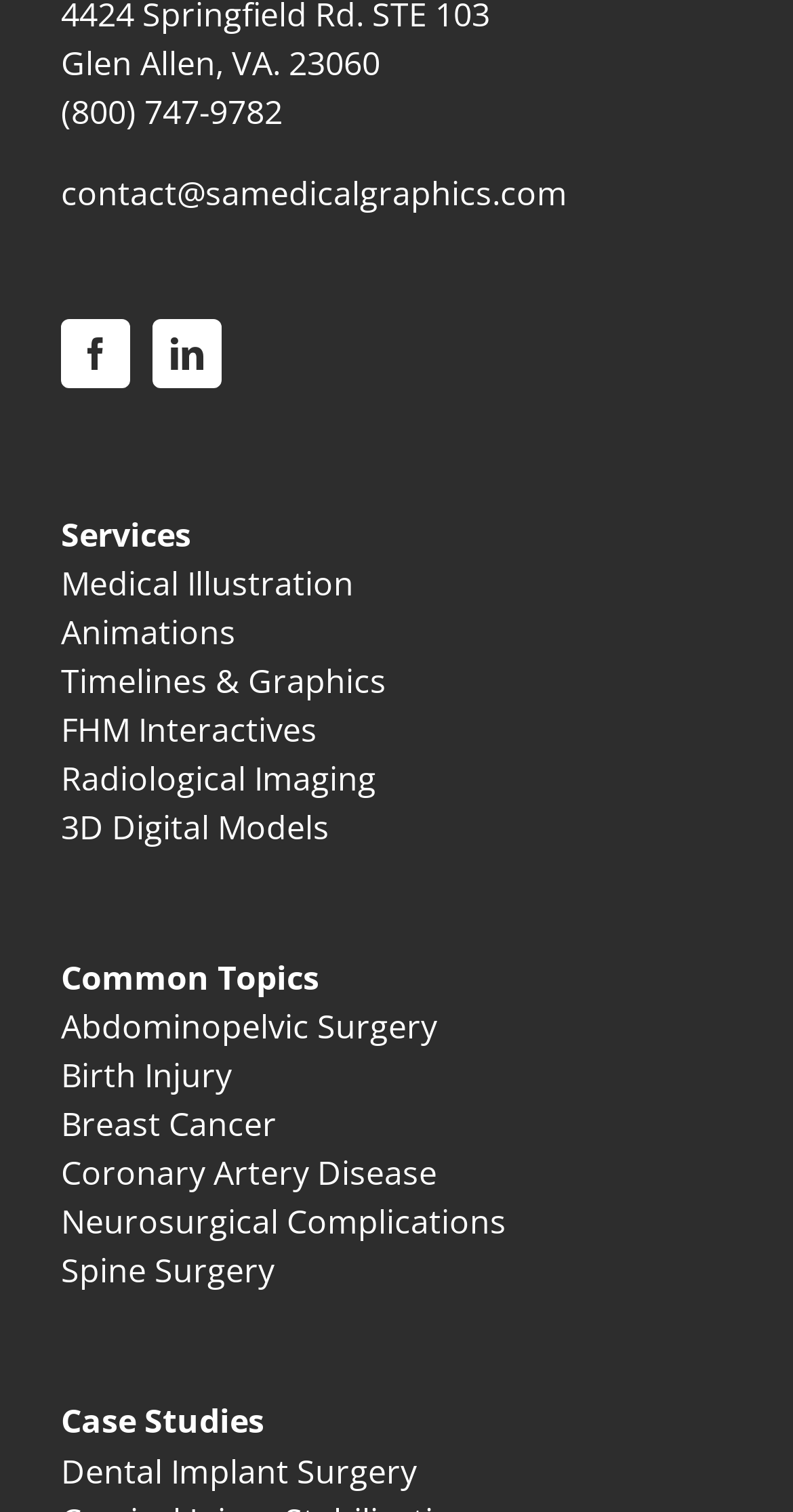Answer the question using only a single word or phrase: 
How many social media links are there?

2